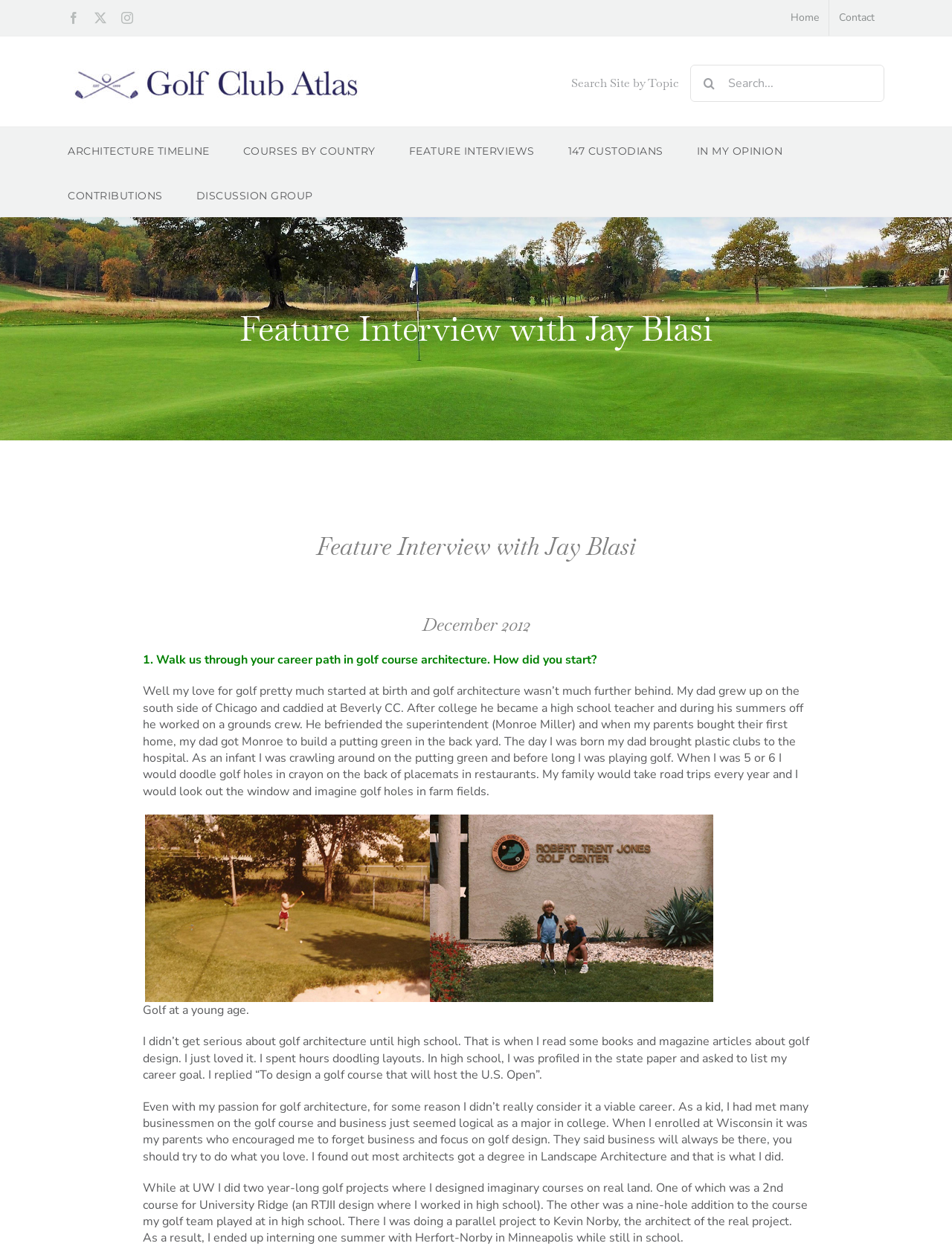Using the webpage screenshot, find the UI element described by CONTRIBUTIONS. Provide the bounding box coordinates in the format (top-left x, top-left y, bottom-right x, bottom-right y), ensuring all values are floating point numbers between 0 and 1.

[0.071, 0.138, 0.171, 0.174]